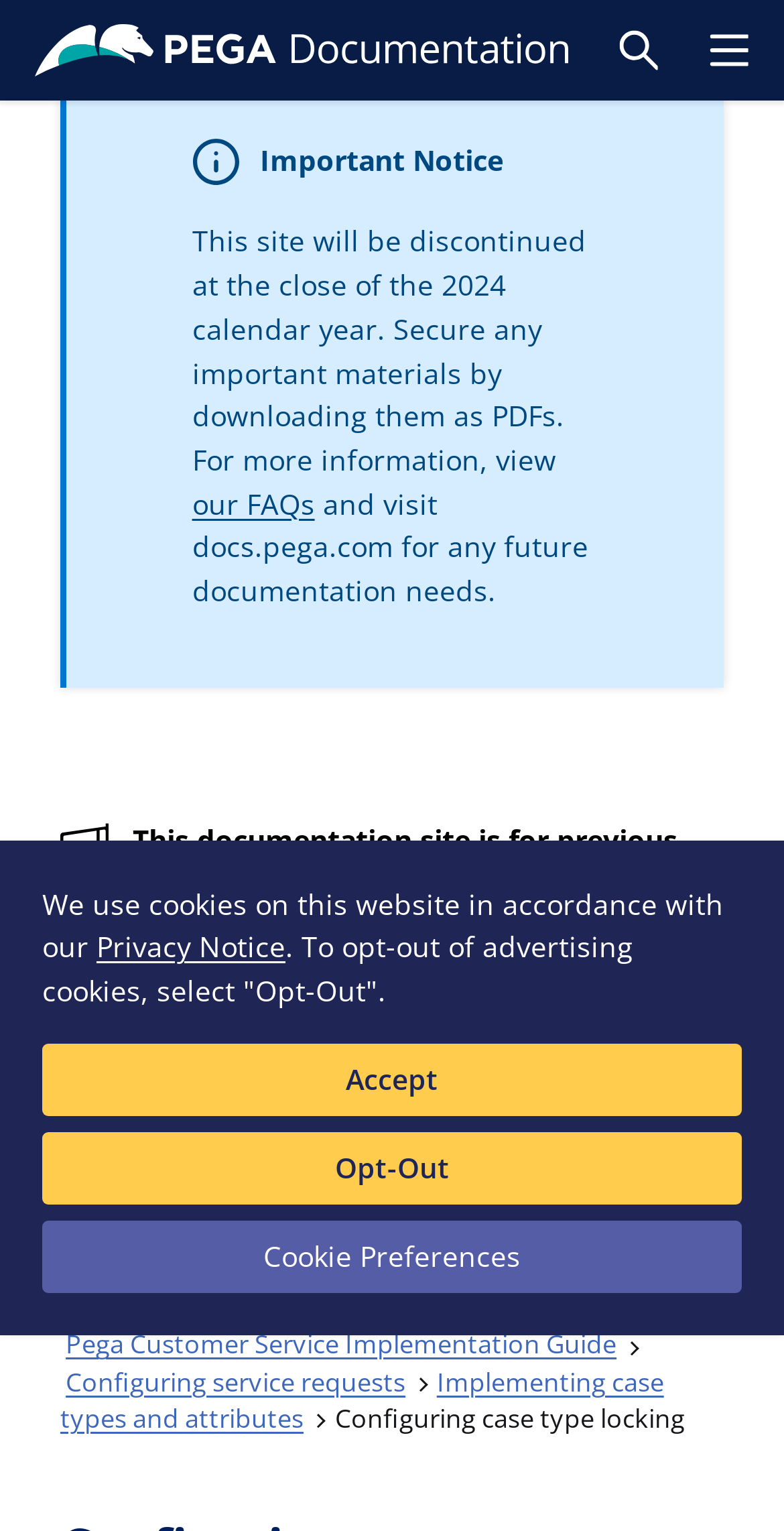Determine the bounding box coordinates for the clickable element required to fulfill the instruction: "Toggle Main Site Navigation". Provide the coordinates as four float numbers between 0 and 1, i.e., [left, top, right, bottom].

[0.873, 0.004, 0.986, 0.062]